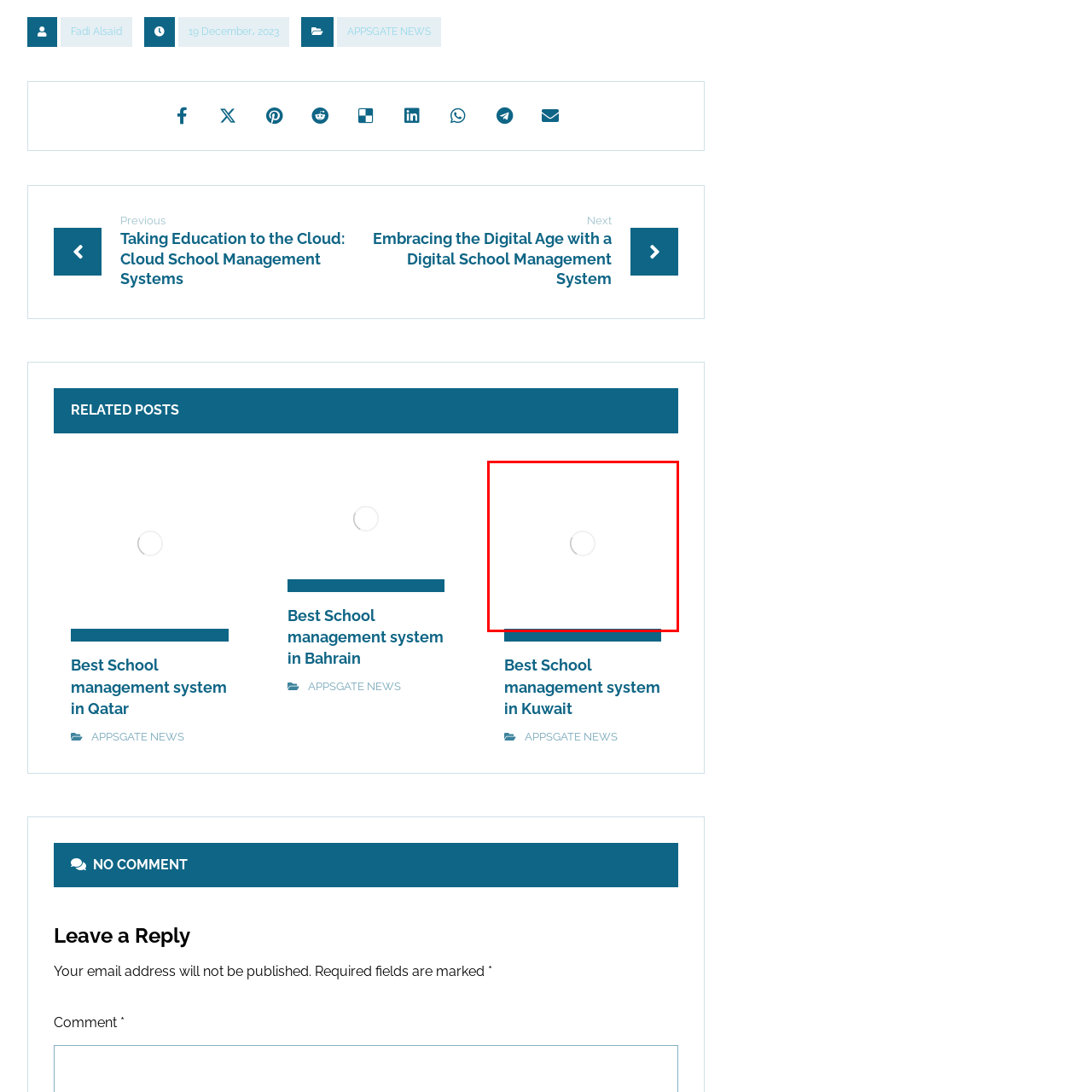Direct your attention to the segment of the image enclosed by the red boundary and answer the ensuing question in detail: What is the context of the loading animation?

The context of the loading animation is educational technology, specifically related to the 'Best School Management System in Qatar', suggesting that the loading animation is awaiting to reveal further information about this system.